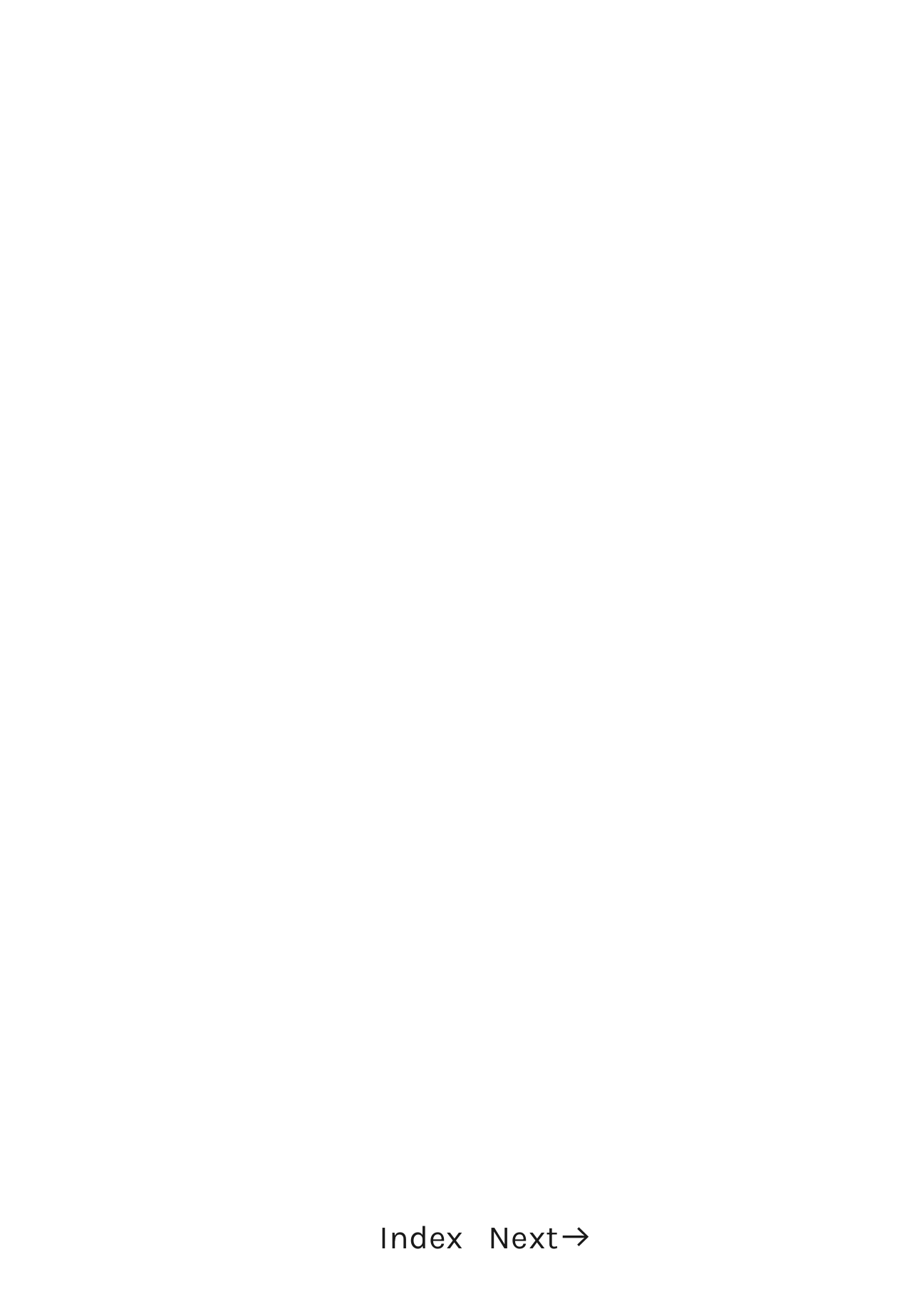How many links are on this webpage?
Use the screenshot to answer the question with a single word or phrase.

16